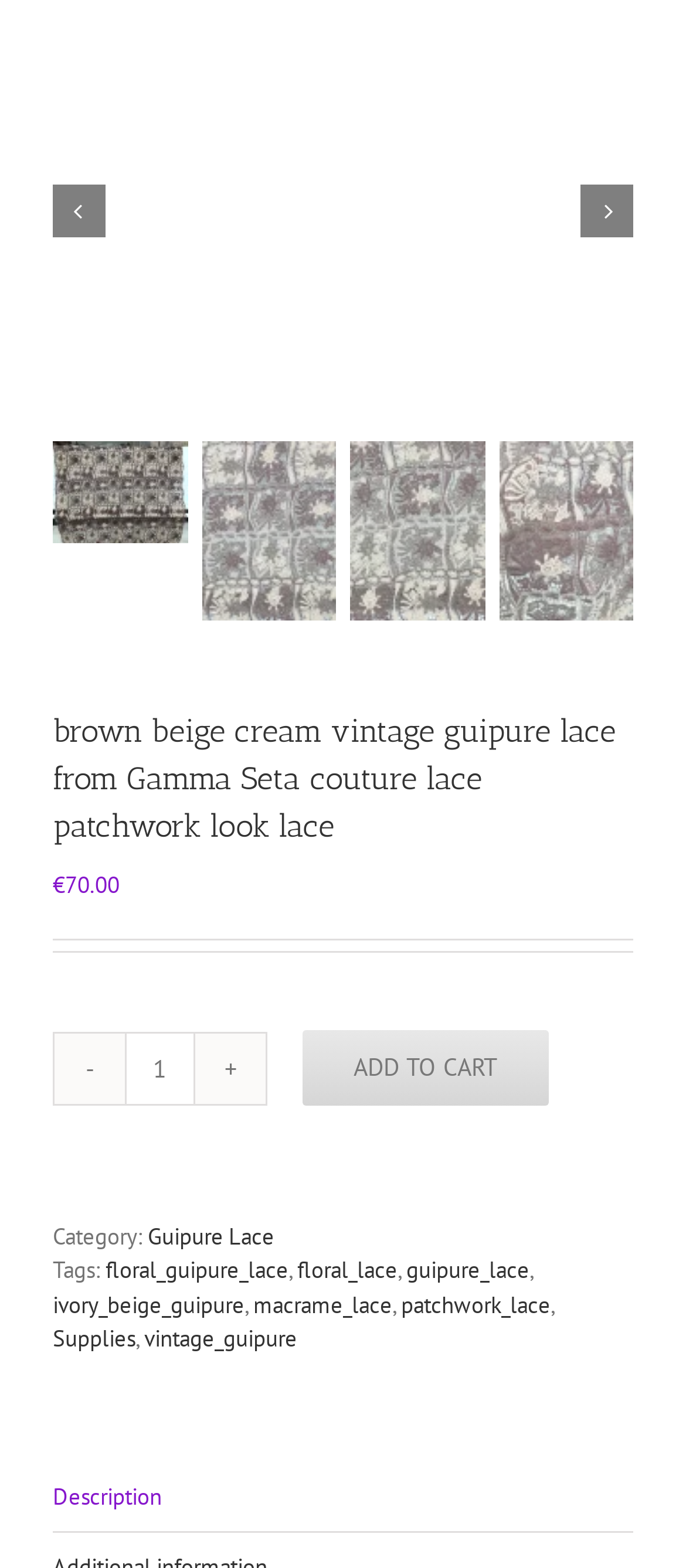From the webpage screenshot, predict the bounding box coordinates (top-left x, top-left y, bottom-right x, bottom-right y) for the UI element described here: title="previous page"

None